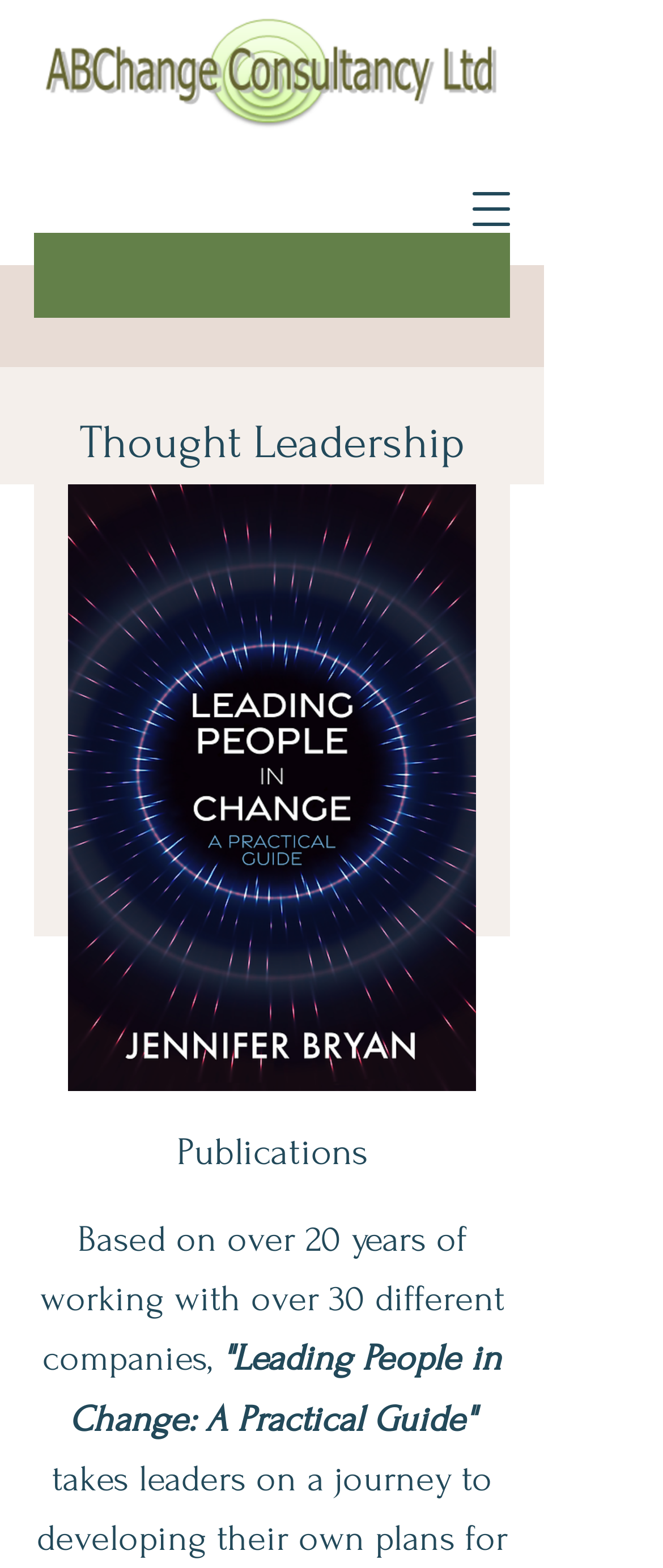Identify the bounding box coordinates for the UI element described as follows: aria-label="Open navigation menu". Use the format (top-left x, top-left y, bottom-right x, bottom-right y) and ensure all values are floating point numbers between 0 and 1.

[0.677, 0.106, 0.805, 0.16]